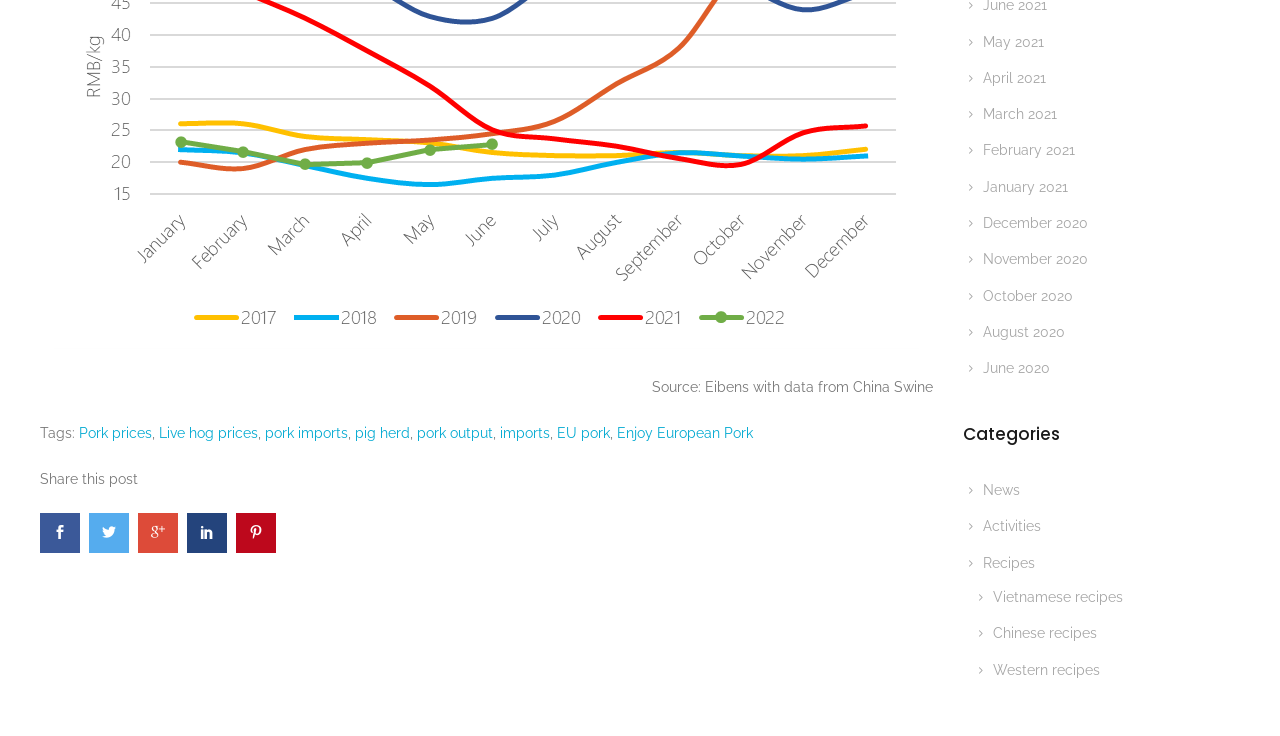Locate the bounding box coordinates of the clickable part needed for the task: "Check the 'Enjoy European Pork' link".

[0.482, 0.577, 0.588, 0.599]